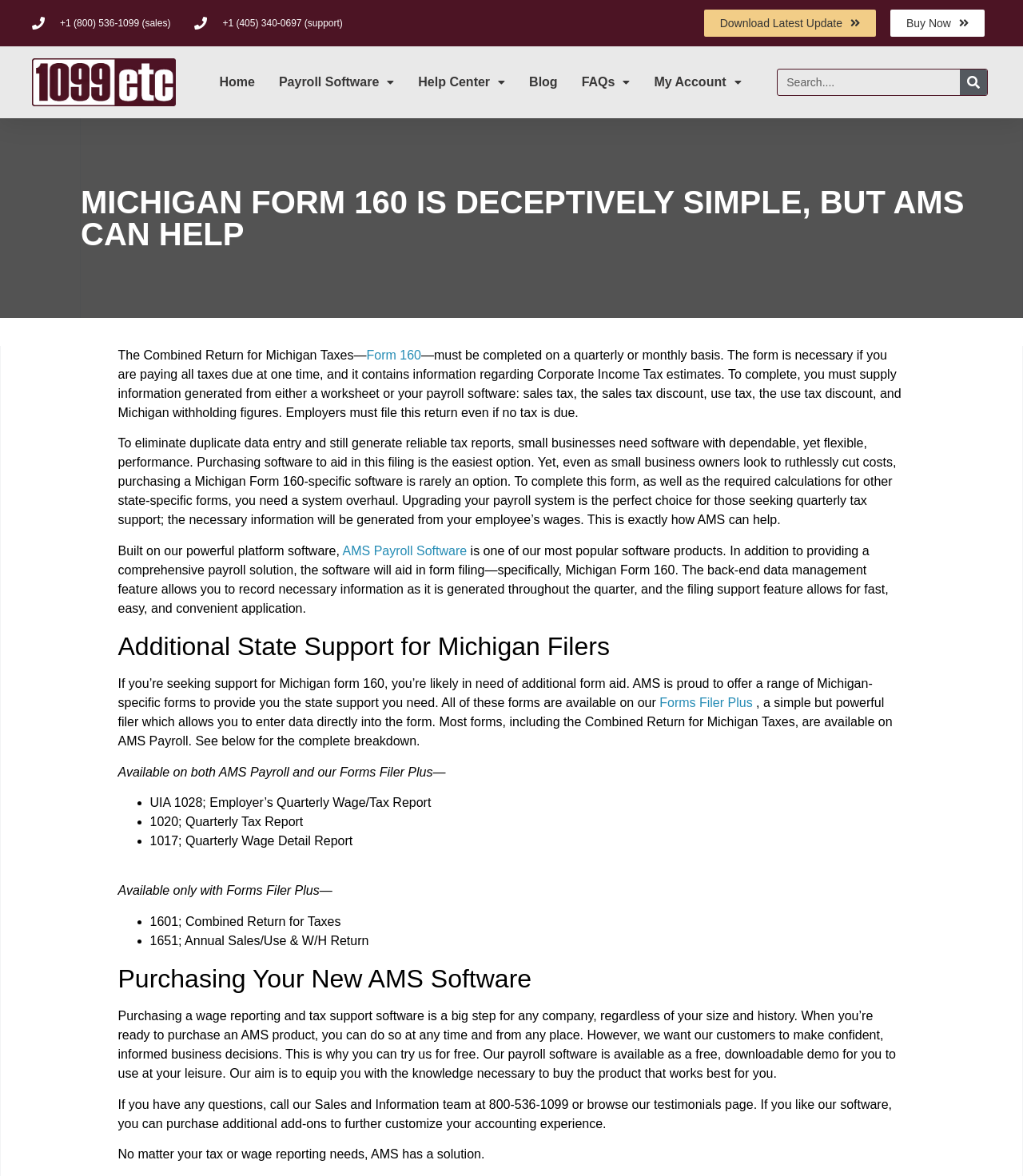Determine the bounding box coordinates of the region that needs to be clicked to achieve the task: "Follow on Instagram".

None